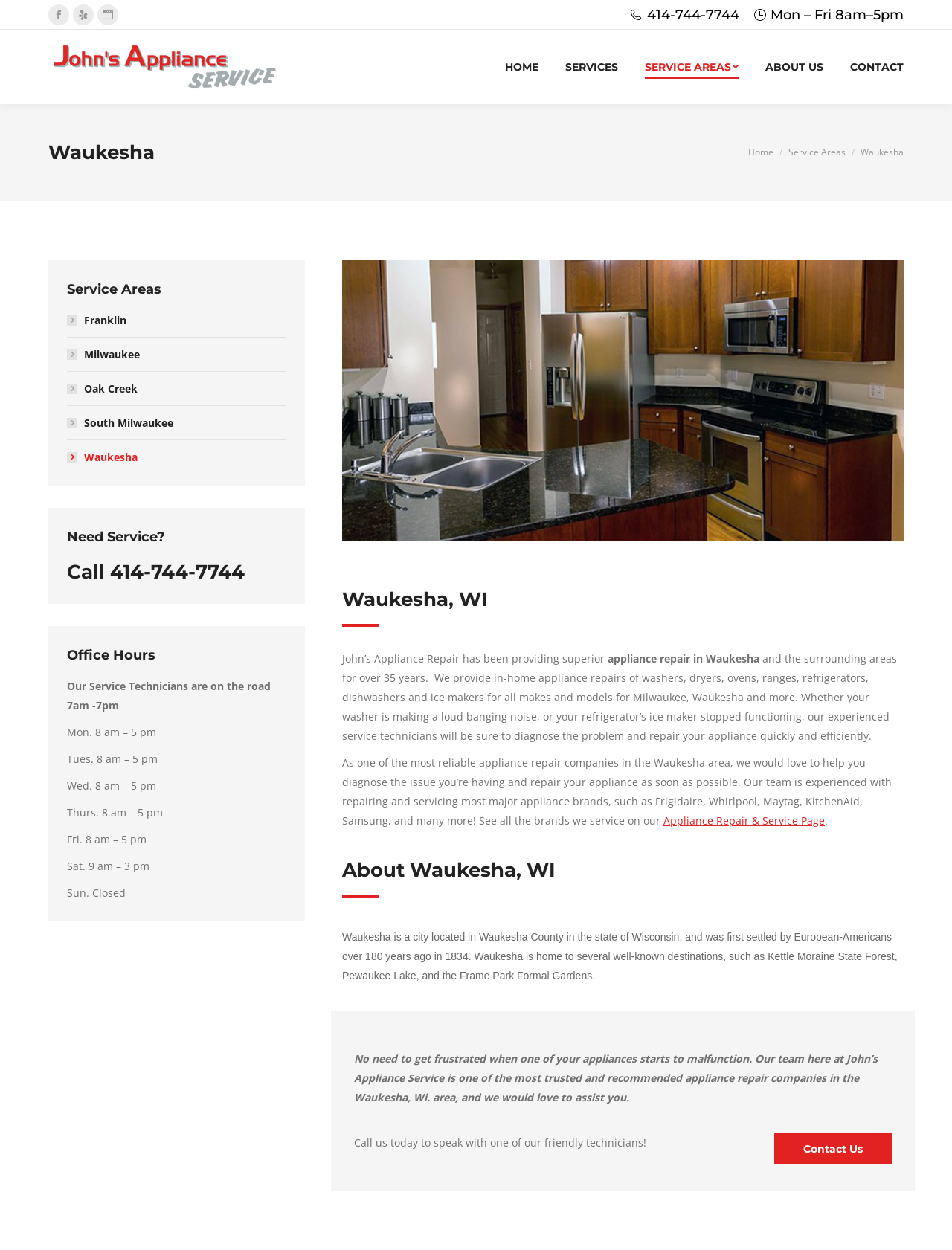Locate the bounding box coordinates of the region to be clicked to comply with the following instruction: "Contact Us". The coordinates must be four float numbers between 0 and 1, in the form [left, top, right, bottom].

[0.813, 0.906, 0.937, 0.931]